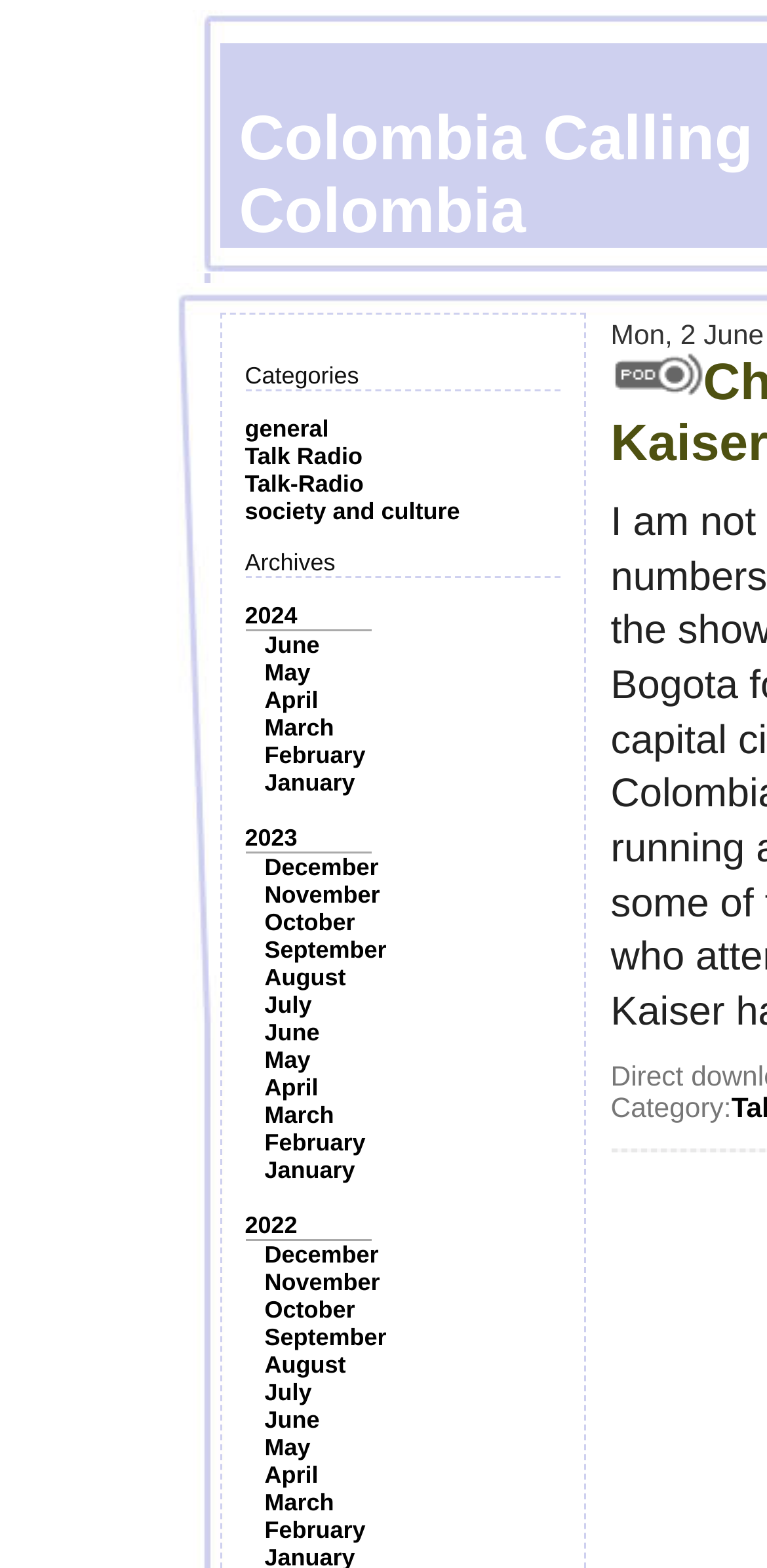Identify the bounding box coordinates of the clickable region to carry out the given instruction: "Read articles from June".

[0.345, 0.403, 0.417, 0.42]